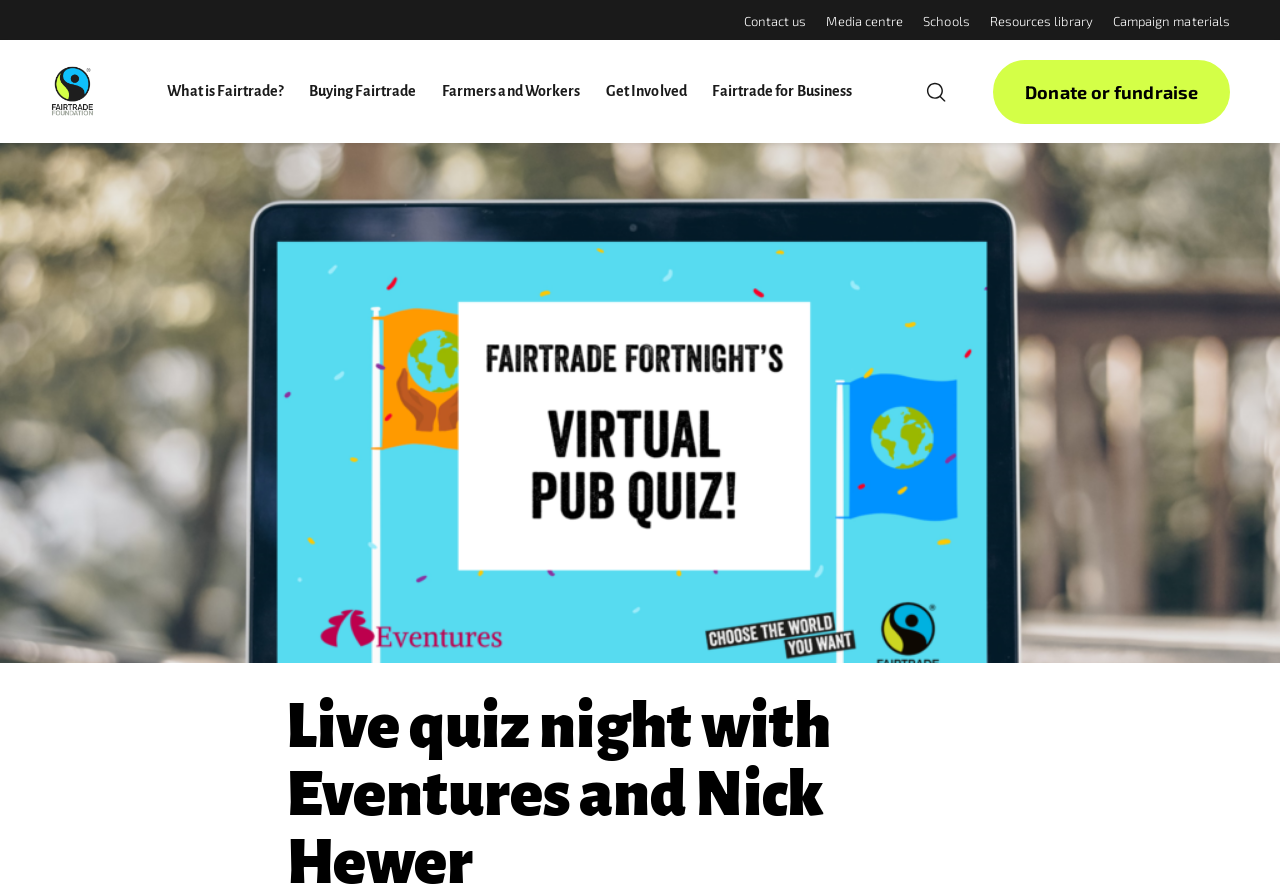Describe all the key features of the webpage in detail.

The webpage appears to be promoting a special virtual pub quiz event to raise money for The Fairtrade Foundation, hosted by Eventures with a special guest appearance from Nick Hewer. 

At the top of the page, there are several links, including "Contact us", "Media centre", "Schools", "Resources library", and "Campaign materials", which are positioned horizontally and take up a significant portion of the top section. 

On the top-left corner, there is a small link with no text, and next to it, a "Skip to content" link. Below these, there are five links arranged horizontally, including "What is Fairtrade?", "Buying Fairtrade", "Farmers and Workers", "Get Involved", and "Fairtrade for Business". 

On the right side of the page, there is a "Toggle search bar" button with a small image, and next to it, a "Donate or fundraise" link. 

The main content of the page is an image that takes up most of the page, depicting an open laptop with words on the screen saying "virtual pub quiz". This image is likely the main promotional material for the event.